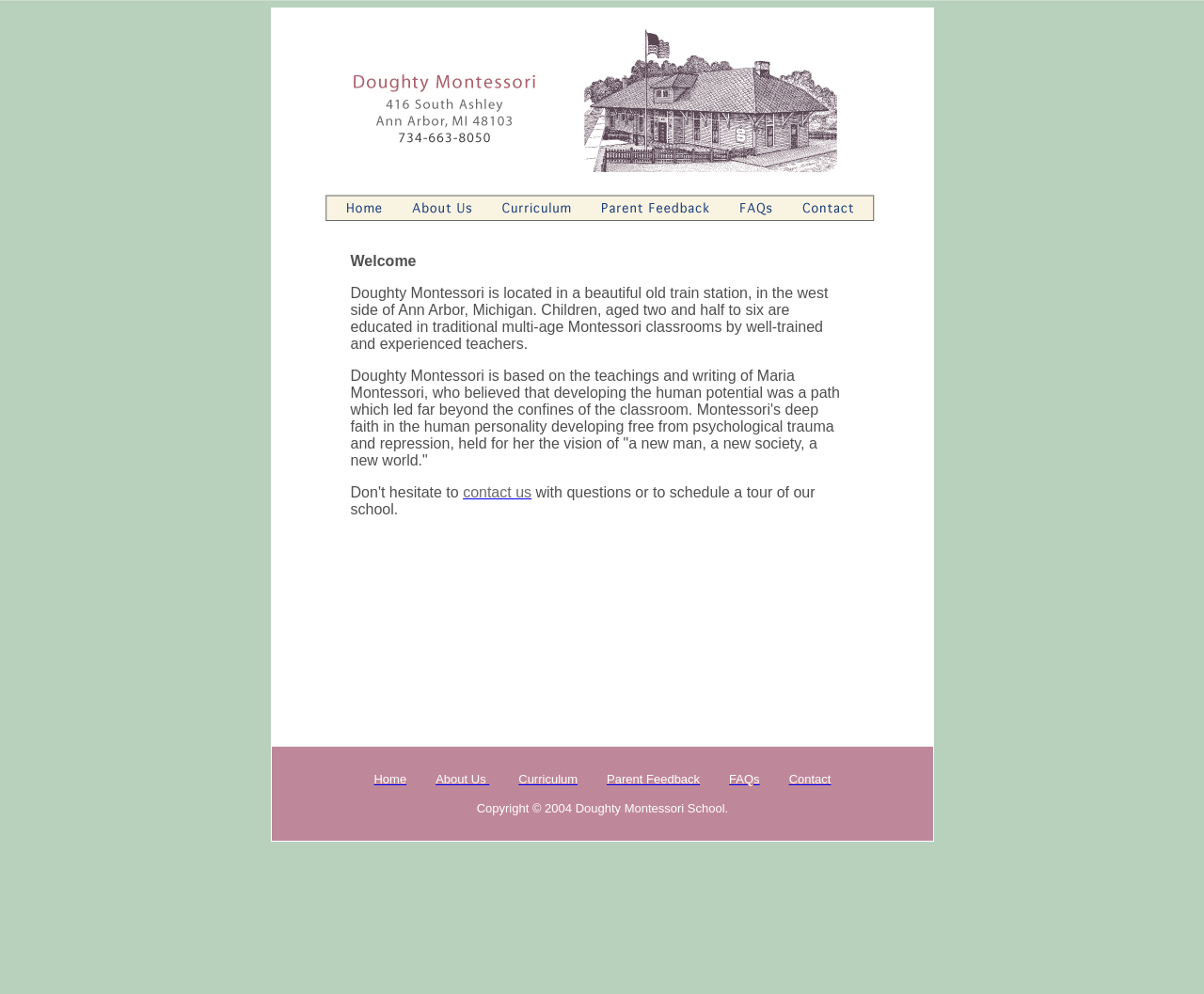From the webpage screenshot, predict the bounding box coordinates (top-left x, top-left y, bottom-right x, bottom-right y) for the UI element described here: About Us

[0.362, 0.777, 0.406, 0.791]